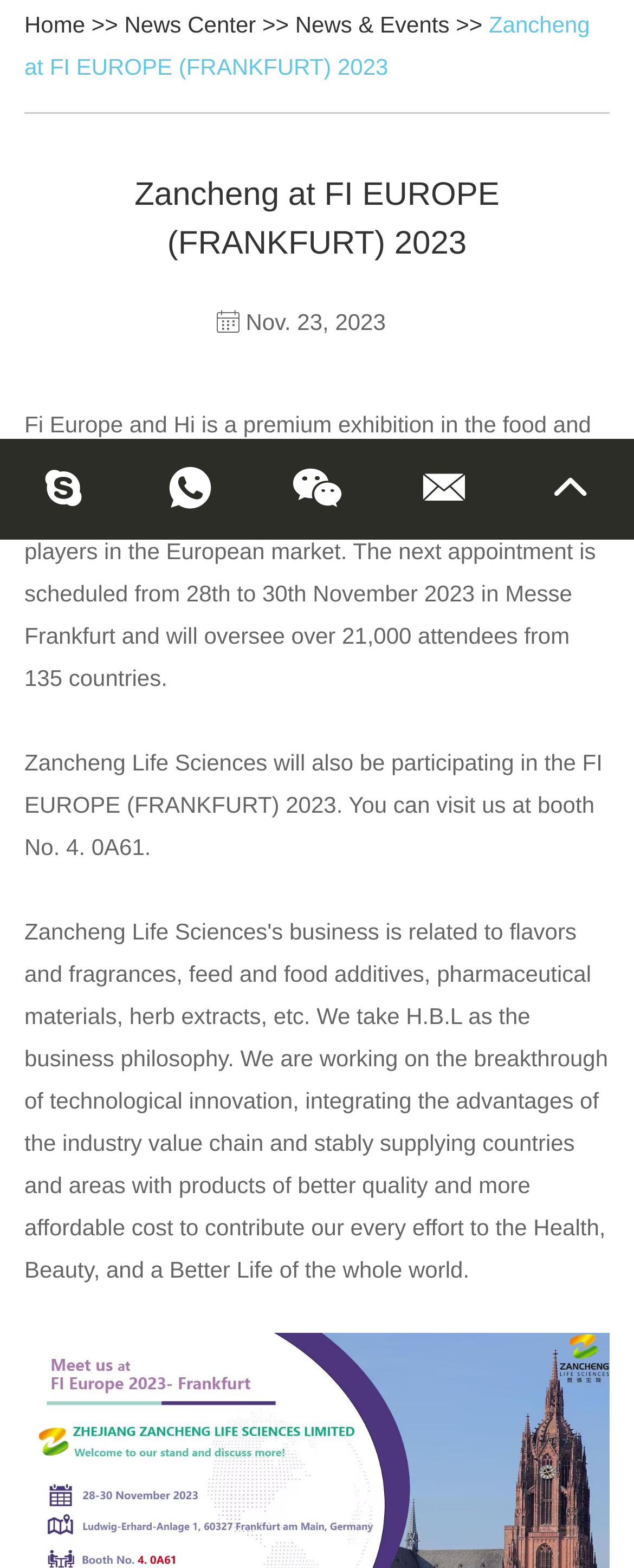Extract the bounding box coordinates for the UI element described as: "News Center".

[0.196, 0.007, 0.404, 0.023]